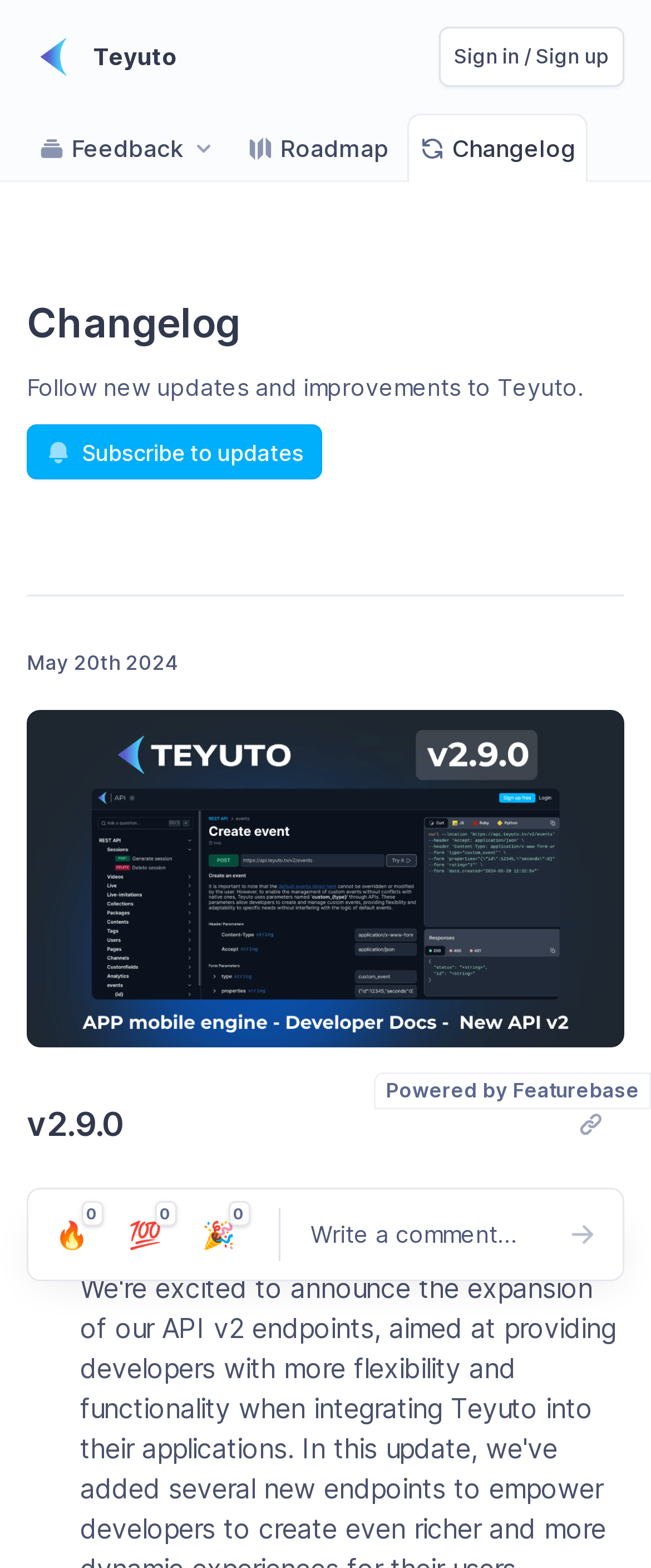Determine the bounding box coordinates of the element's region needed to click to follow the instruction: "Sign in or sign up". Provide these coordinates as four float numbers between 0 and 1, formatted as [left, top, right, bottom].

[0.674, 0.017, 0.959, 0.055]